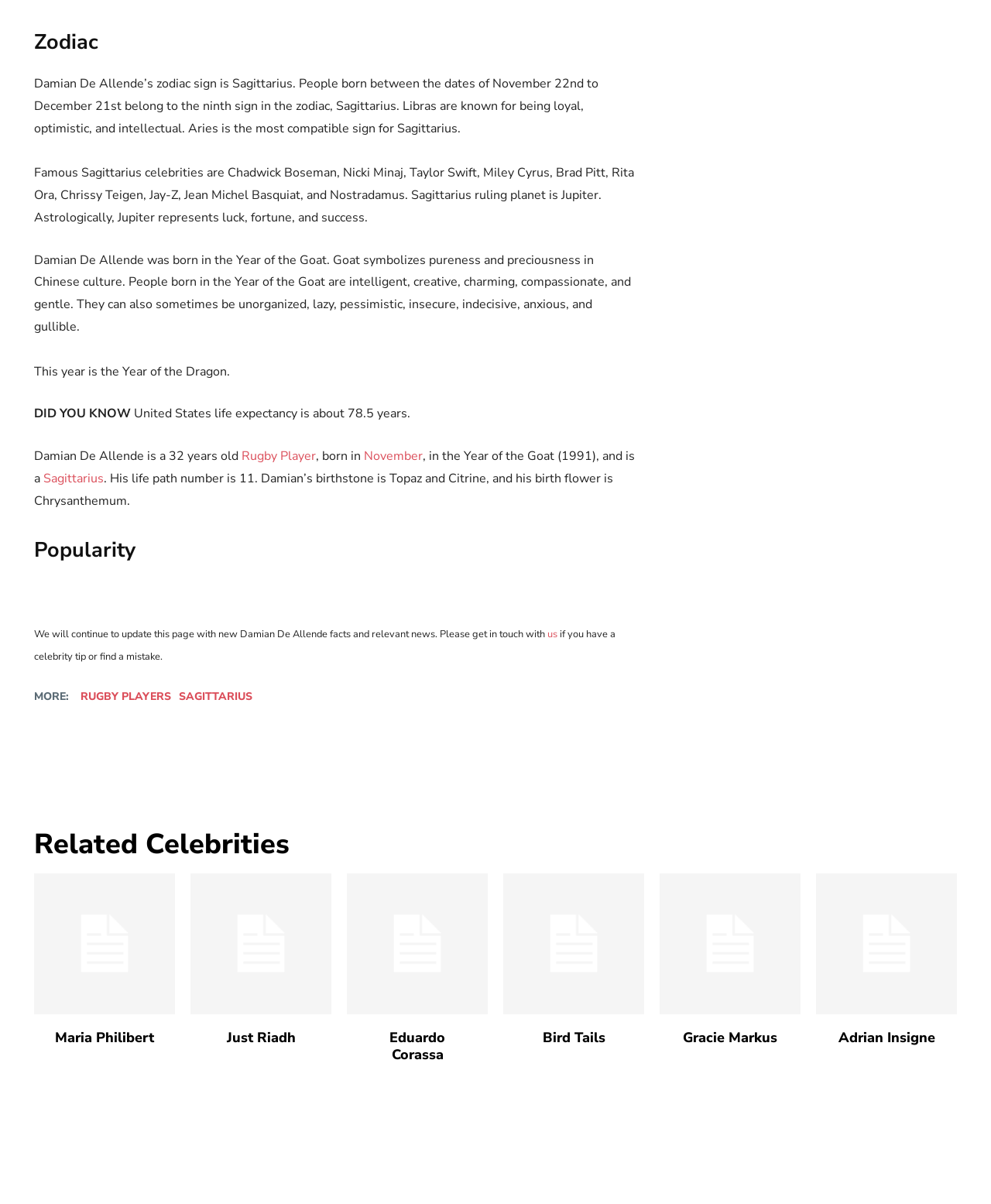Pinpoint the bounding box coordinates of the clickable element needed to complete the instruction: "Learn more about Maria Philibert". The coordinates should be provided as four float numbers between 0 and 1: [left, top, right, bottom].

[0.034, 0.725, 0.177, 0.842]